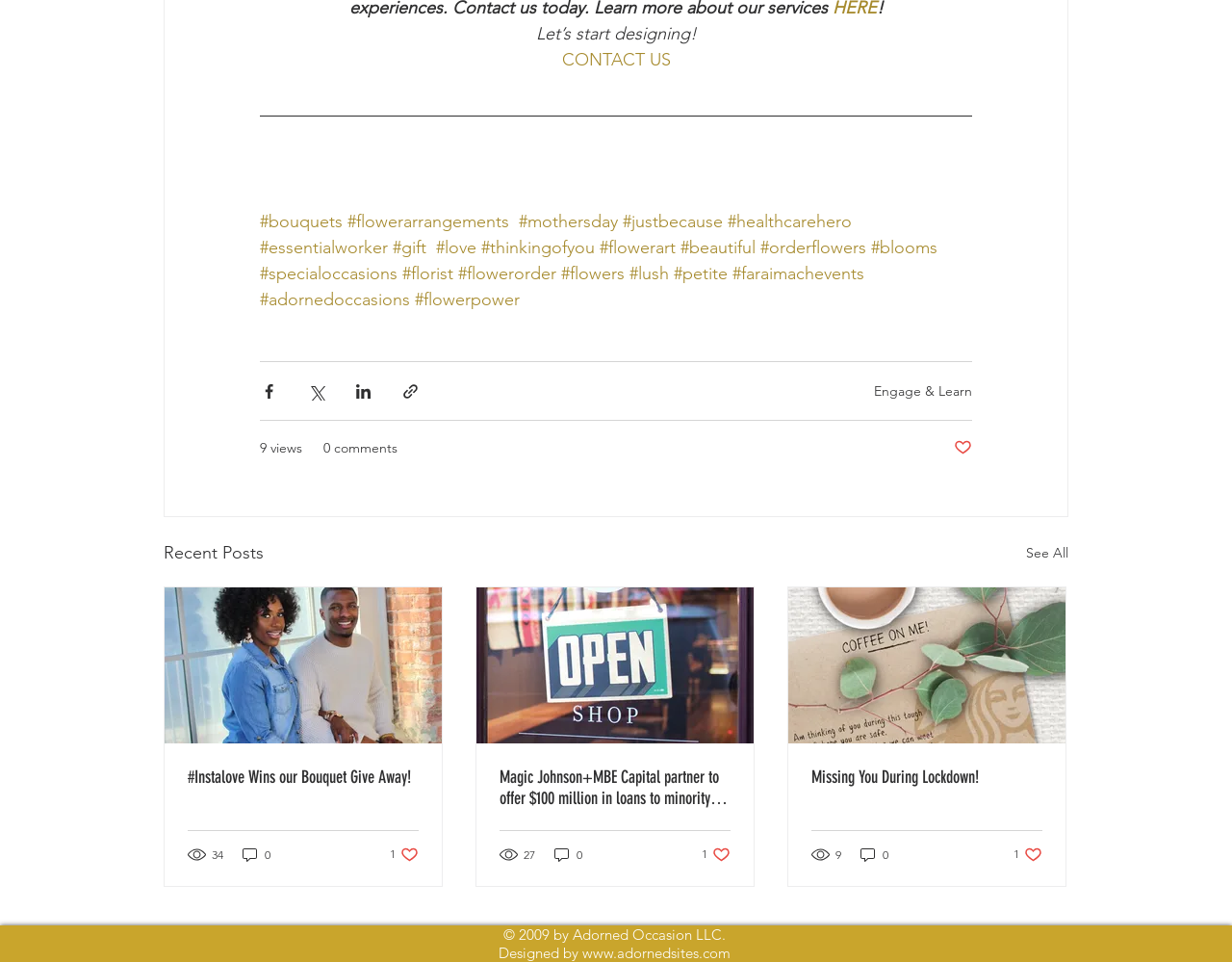Please identify the bounding box coordinates of the element I should click to complete this instruction: 'Share via Facebook'. The coordinates should be given as four float numbers between 0 and 1, like this: [left, top, right, bottom].

[0.211, 0.397, 0.226, 0.416]